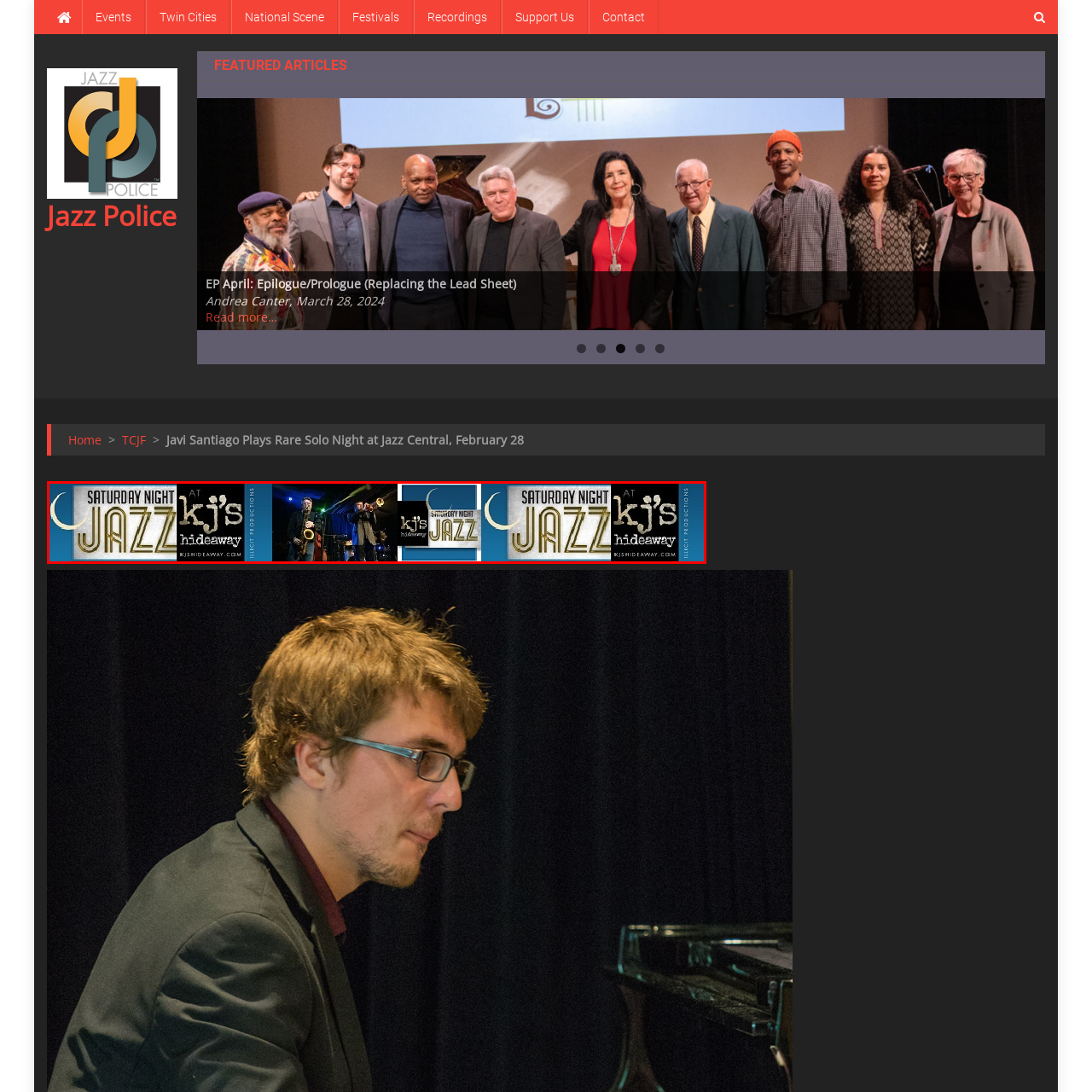Articulate a detailed description of the image enclosed by the red outline.

The image features a vibrant promotional graphic for "Saturday Night Jazz at kj's hideaway," a live jazz event capturing the lively atmosphere of a musical performance. The background is adorned with a striking blue hue, complemented by stylish typography featuring the words "SATURDAY NIGHT JAZZ" prominently displayed in golden letters. The design includes details about the venue, "kj's hideaway," suggesting an intimate setting where jazz enthusiasts can enjoy performances.

In addition to the graphic elements, the image captures two musicians performing on stage, emphasizing the dynamic and engaging environment of the event. The musicians, likely showcasing their instrumental talents, highlight the essence of live jazz, making this event appealing to both seasoned fans and newcomers. The lower part of the graphic provides website information, inviting attendees to learn more about the venue and upcoming performances. Overall, this image effectively conveys excitement and the cultural significance of the jazz scene at kj's hideaway.